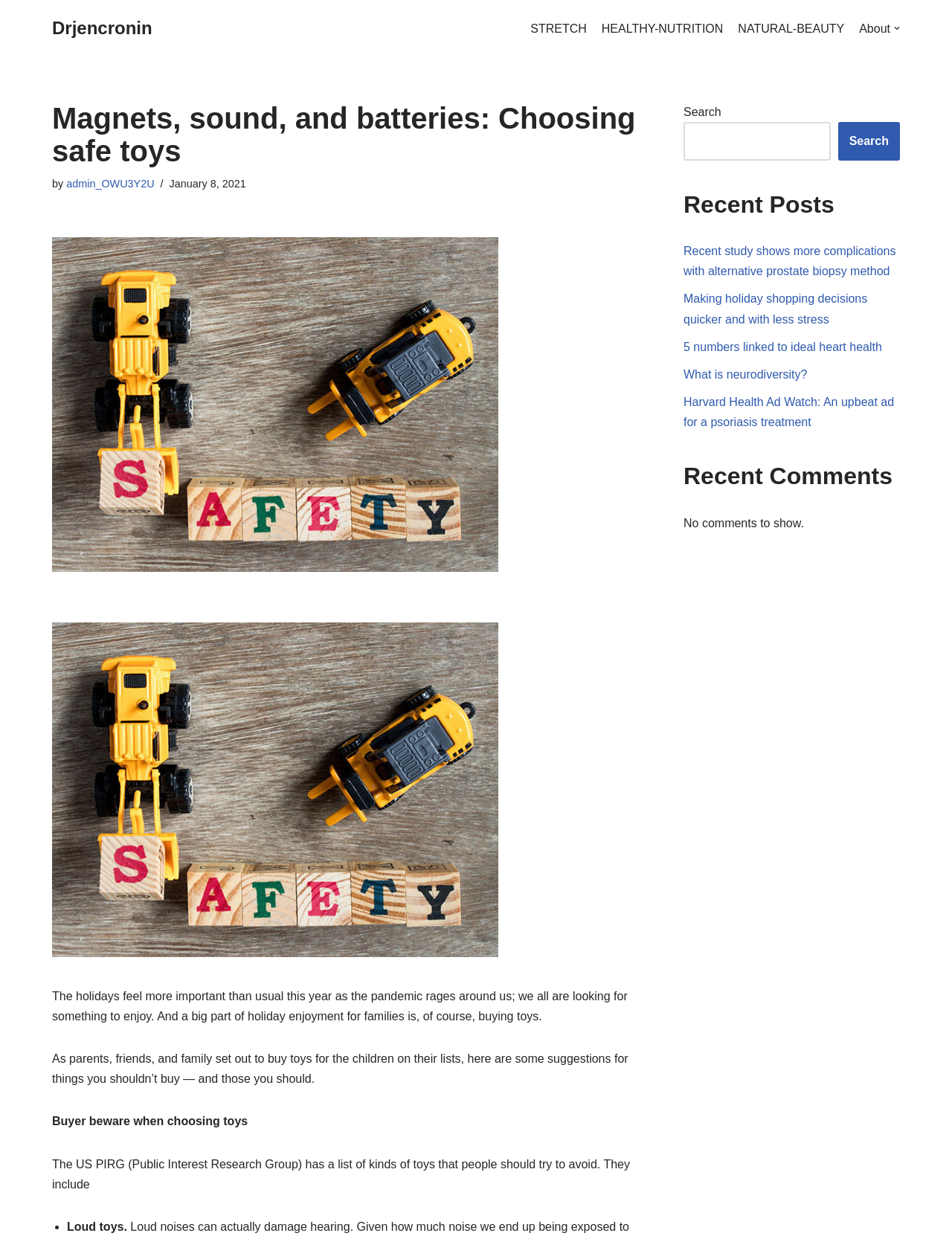Examine the screenshot and answer the question in as much detail as possible: What is the purpose of the search box?

The search box is located in the complementary section of the webpage and has a label 'Search', indicating that its purpose is to allow users to search the website for specific content.